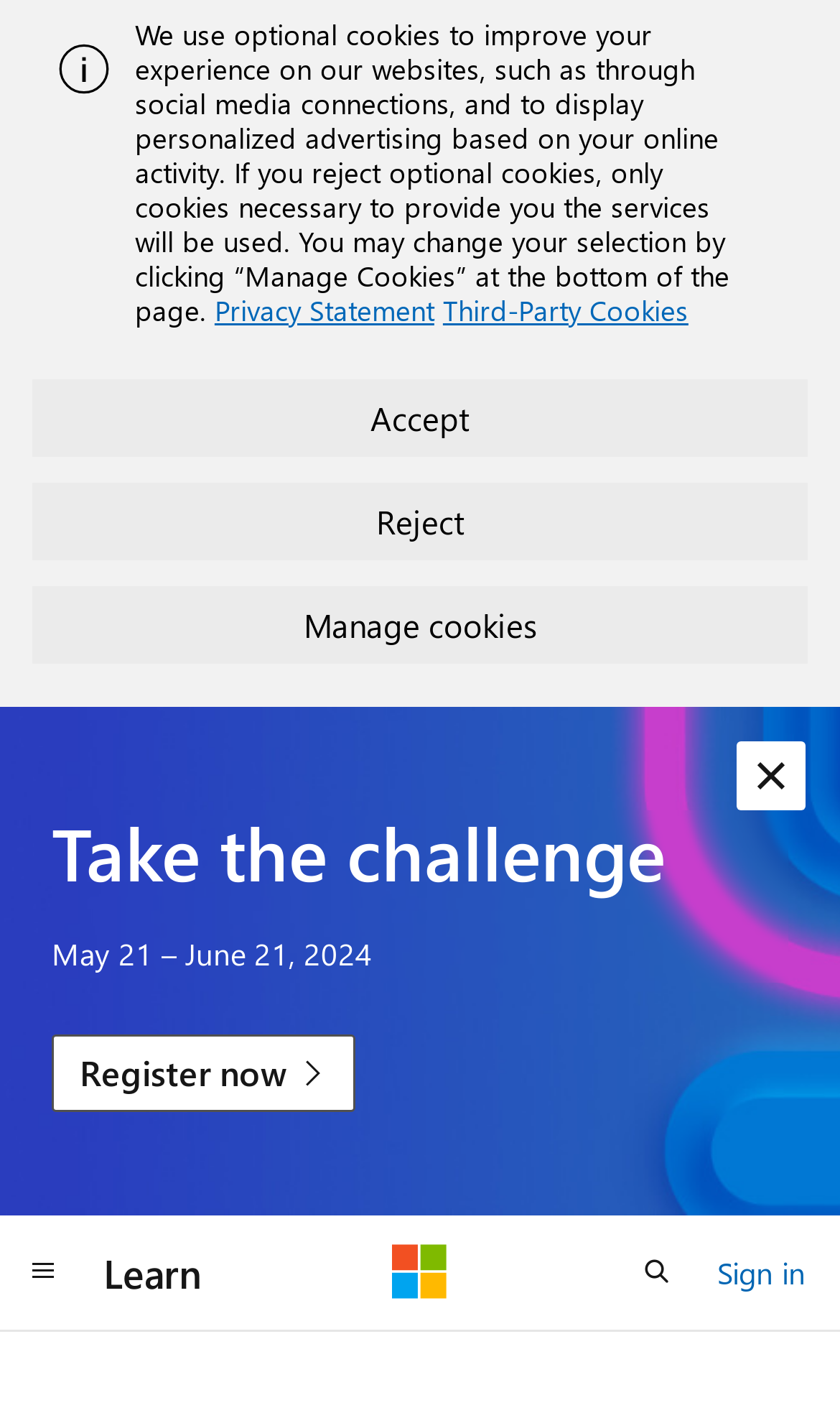Bounding box coordinates are specified in the format (top-left x, top-left y, bottom-right x, bottom-right y). All values are floating point numbers bounded between 0 and 1. Please provide the bounding box coordinate of the region this sentence describes: Register now

[0.062, 0.732, 0.424, 0.787]